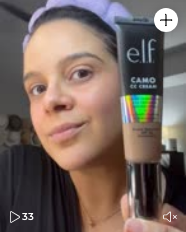What is indicated by the small play button and the number '33' in the bottom left corner?
Please ensure your answer is as detailed and informative as possible.

The presence of a small play button and the number '33' in the bottom left corner suggests that this image is likely a screenshot from a video, possibly a review or tutorial, and the number '33' might indicate the video's duration or a specific timestamp.